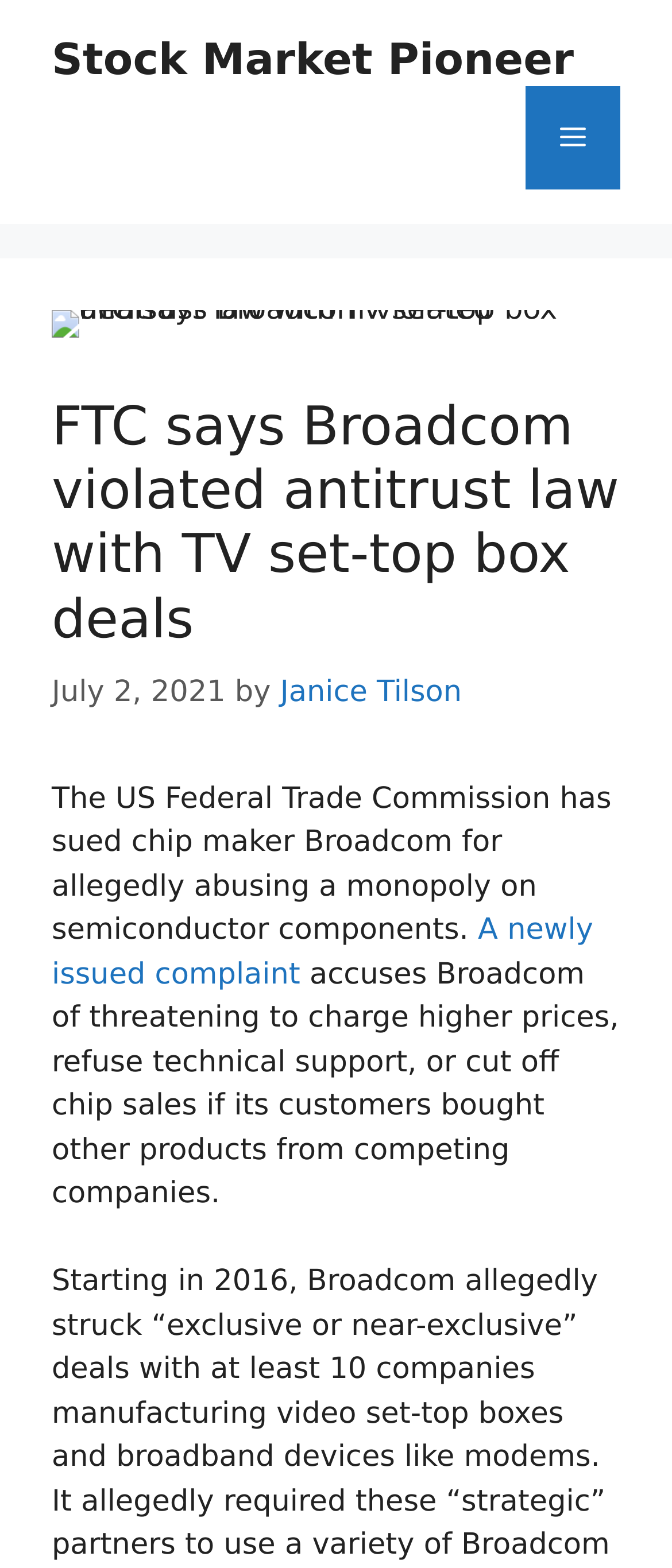Write a detailed summary of the webpage, including text, images, and layout.

The webpage appears to be a news article about the US Federal Trade Commission suing Broadcom for allegedly abusing a monopoly on semiconductor components. At the top of the page, there is a banner with a link to the website "Stock Market Pioneer" and a navigation menu toggle button labeled "Menu" on the right side. Below the banner, there is an image related to the article.

The main content of the page is divided into sections, with a heading that reads "FTC says Broadcom violated antitrust law with TV set-top box deals" at the top. Below the heading, there is a timestamp indicating that the article was published on July 2, 2021, followed by the author's name, "Janice Tilson". 

The article itself is composed of three paragraphs of text. The first paragraph summarizes the lawsuit, stating that the US Federal Trade Commission has sued Broadcom for allegedly abusing a monopoly on semiconductor components. The second paragraph provides more details about the complaint, and the third paragraph elaborates on the accusations against Broadcom, including threatening to charge higher prices, refusing technical support, or cutting off chip sales if customers bought products from competing companies.